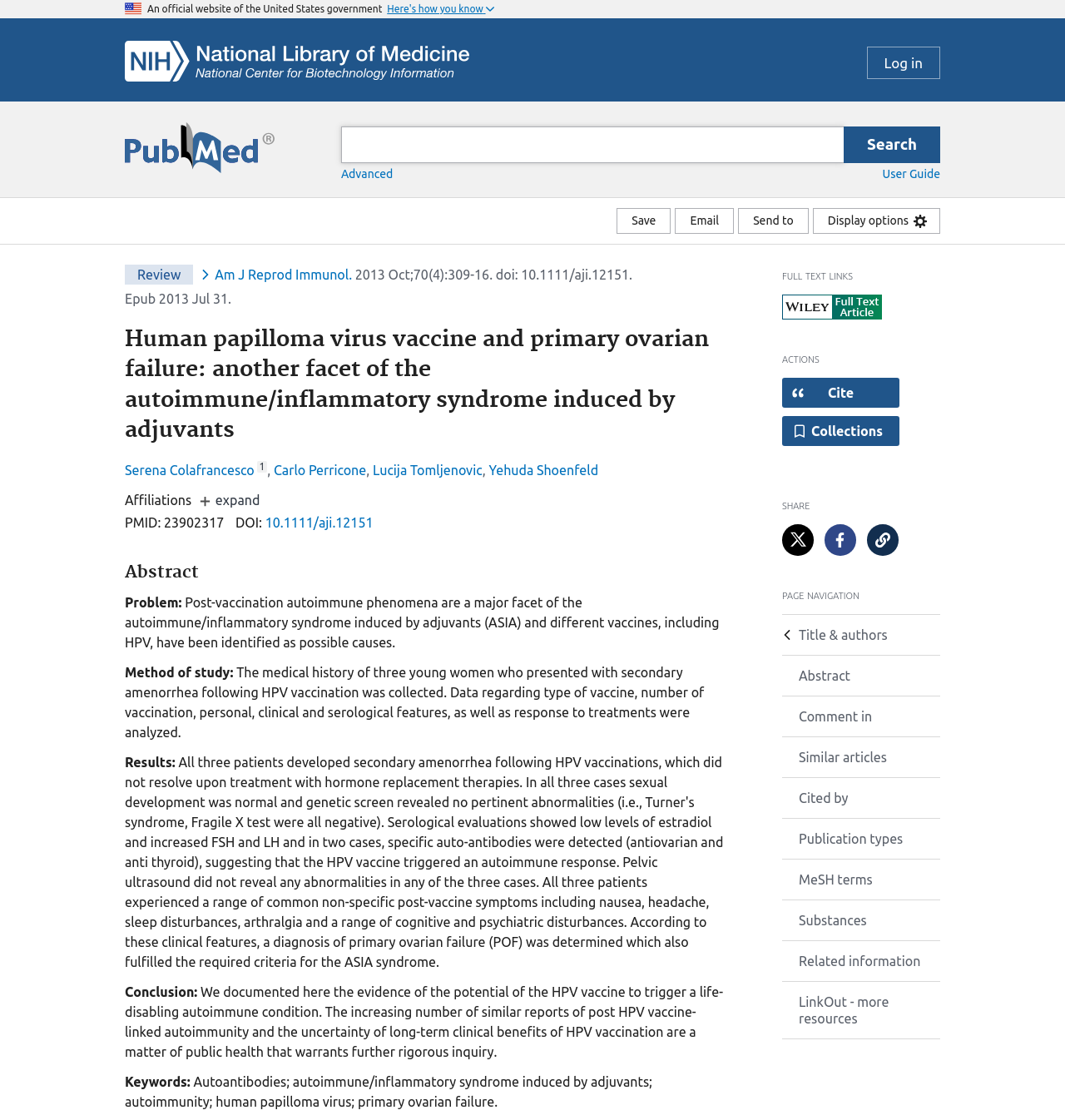Find the bounding box coordinates of the element you need to click on to perform this action: 'Share the article on Twitter'. The coordinates should be represented by four float values between 0 and 1, in the format [left, top, right, bottom].

[0.734, 0.468, 0.764, 0.496]